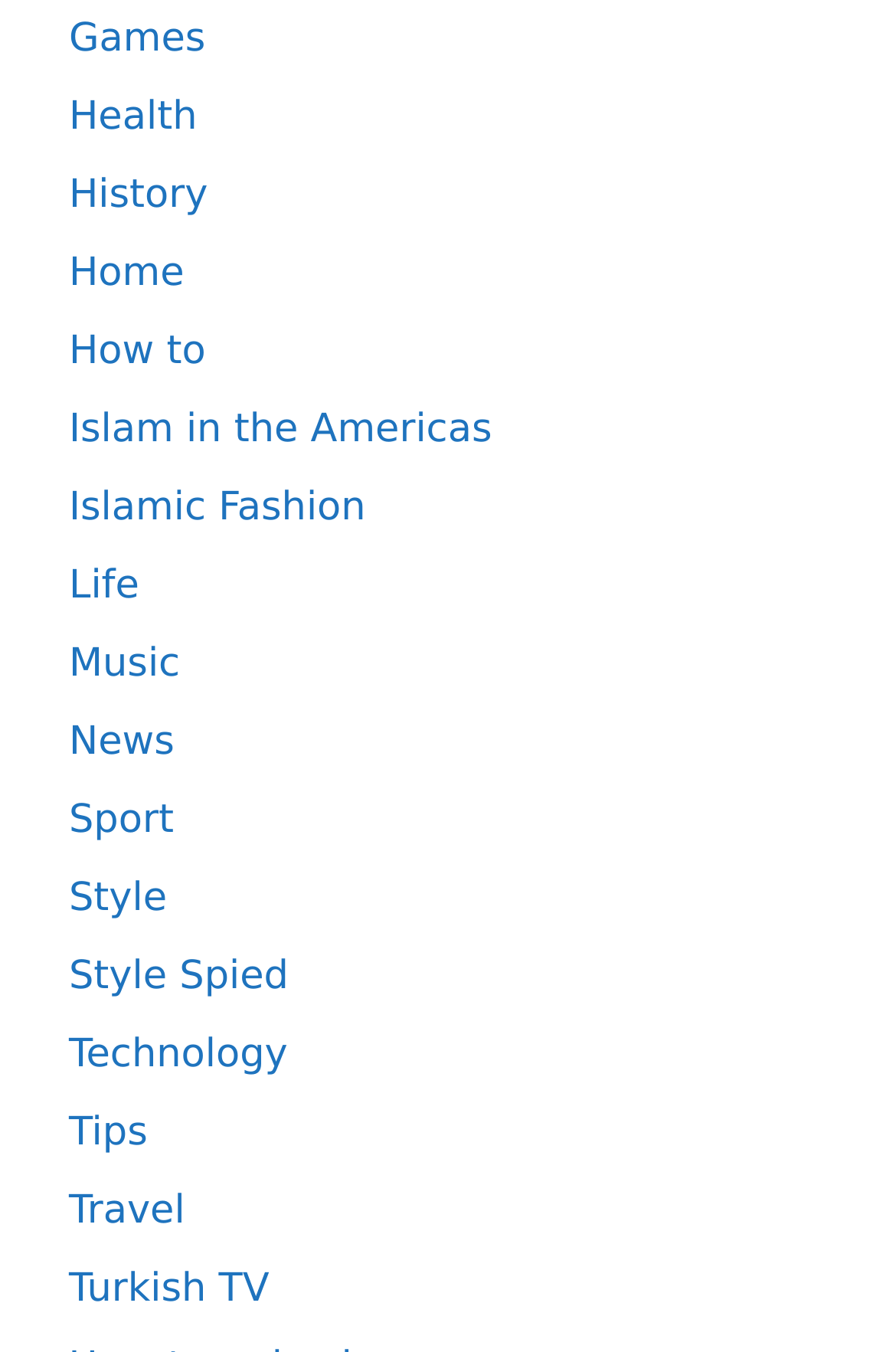Kindly determine the bounding box coordinates of the area that needs to be clicked to fulfill this instruction: "Read about Islamic Fashion".

[0.077, 0.359, 0.408, 0.393]